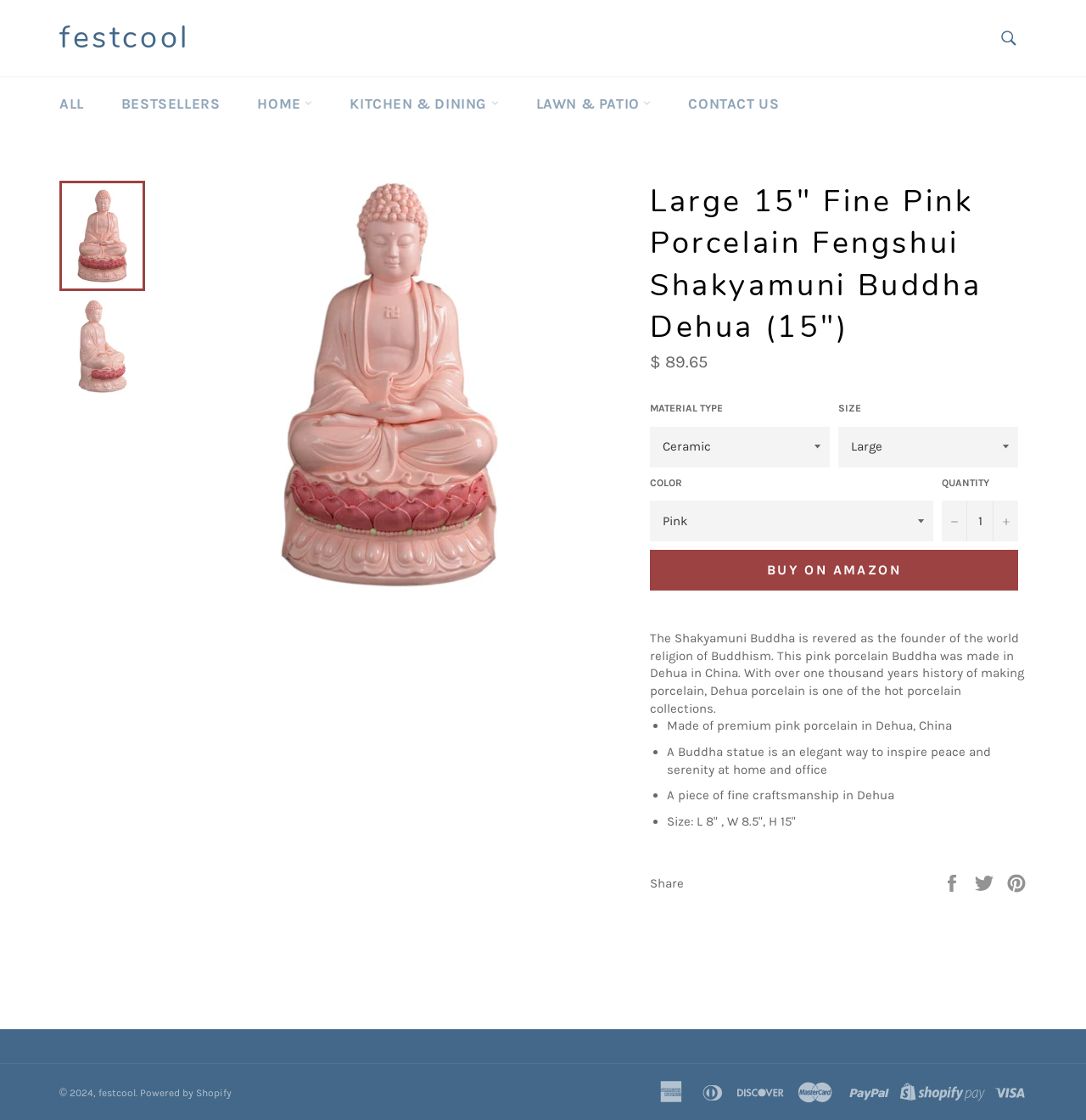Please specify the bounding box coordinates of the clickable region to carry out the following instruction: "Increase item quantity by one". The coordinates should be four float numbers between 0 and 1, in the format [left, top, right, bottom].

[0.914, 0.447, 0.938, 0.483]